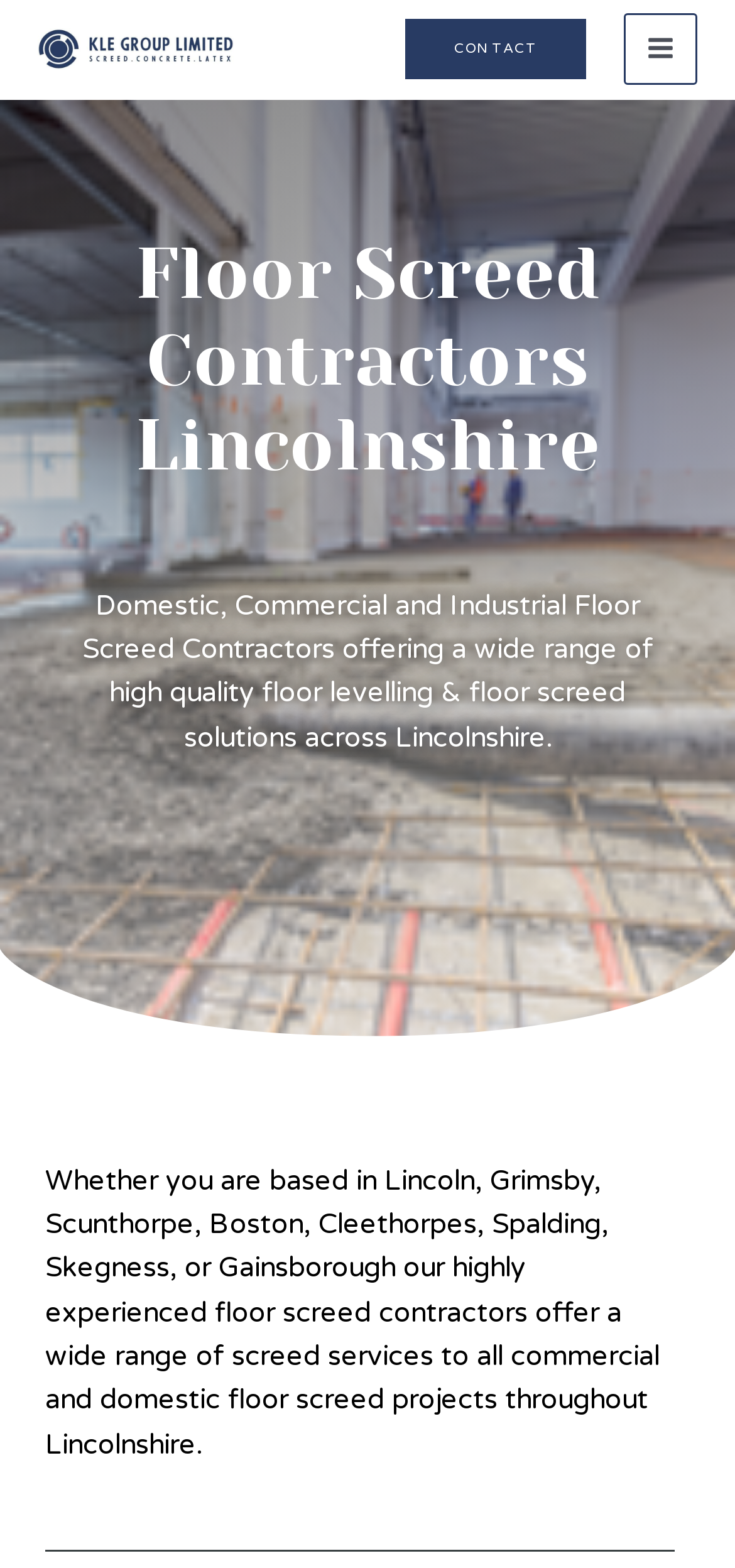Determine the bounding box coordinates in the format (top-left x, top-left y, bottom-right x, bottom-right y). Ensure all values are floating point numbers between 0 and 1. Identify the bounding box of the UI element described by: Contact

[0.552, 0.012, 0.798, 0.05]